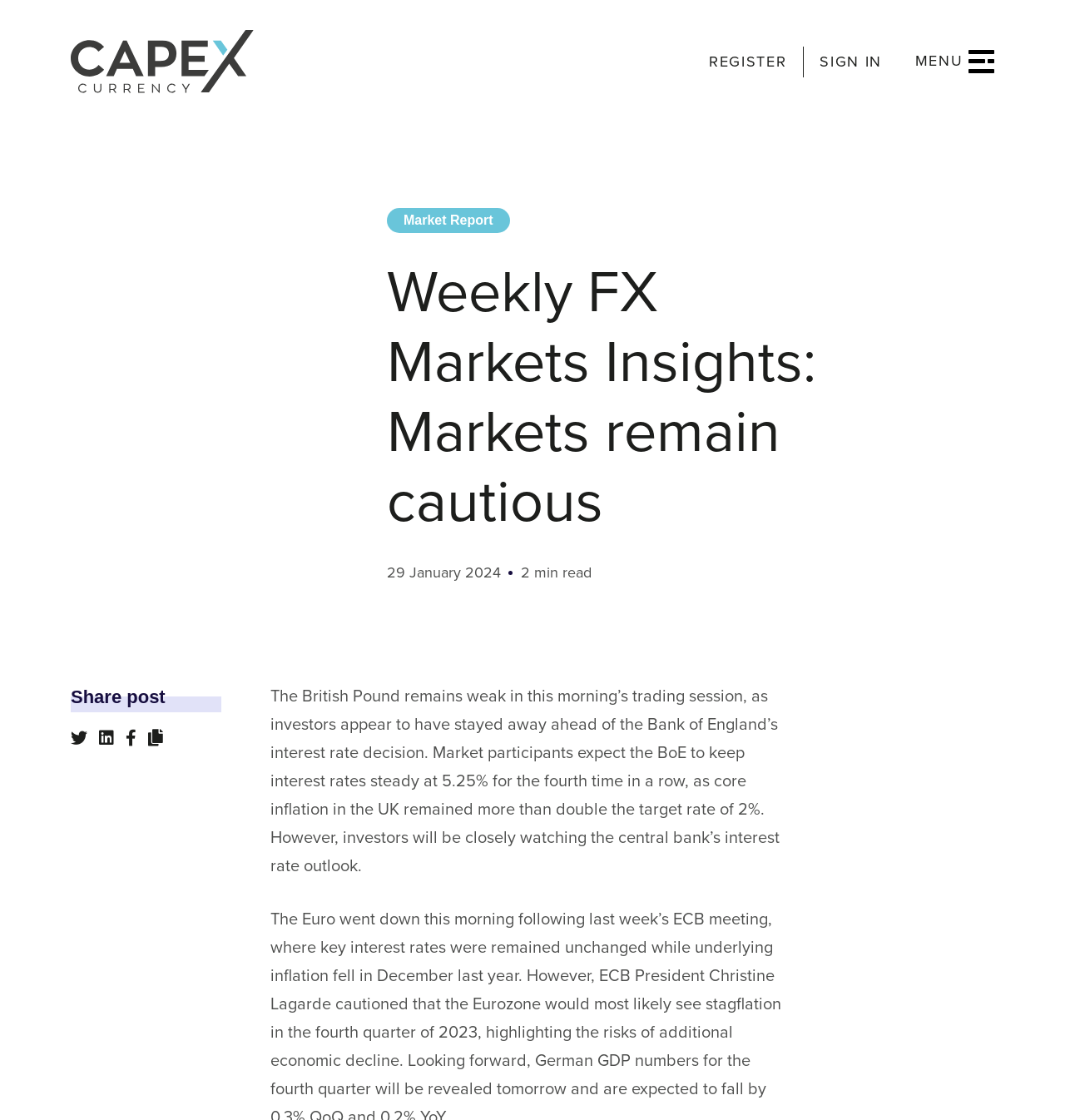Predict the bounding box of the UI element based on this description: "REGISTER".

[0.652, 0.038, 0.734, 0.071]